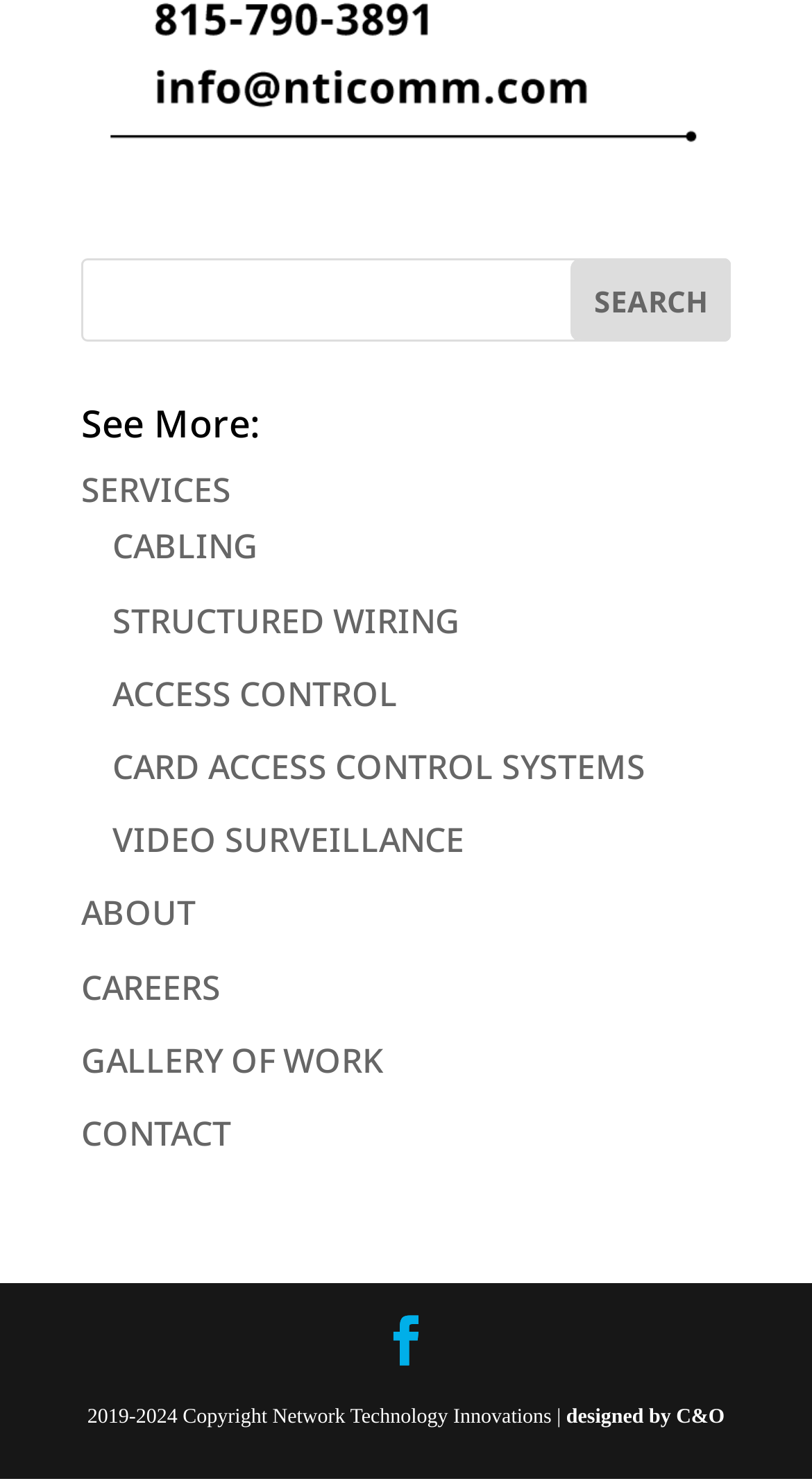How many main categories are there in the 'See More:' section?
Please answer using one word or phrase, based on the screenshot.

6